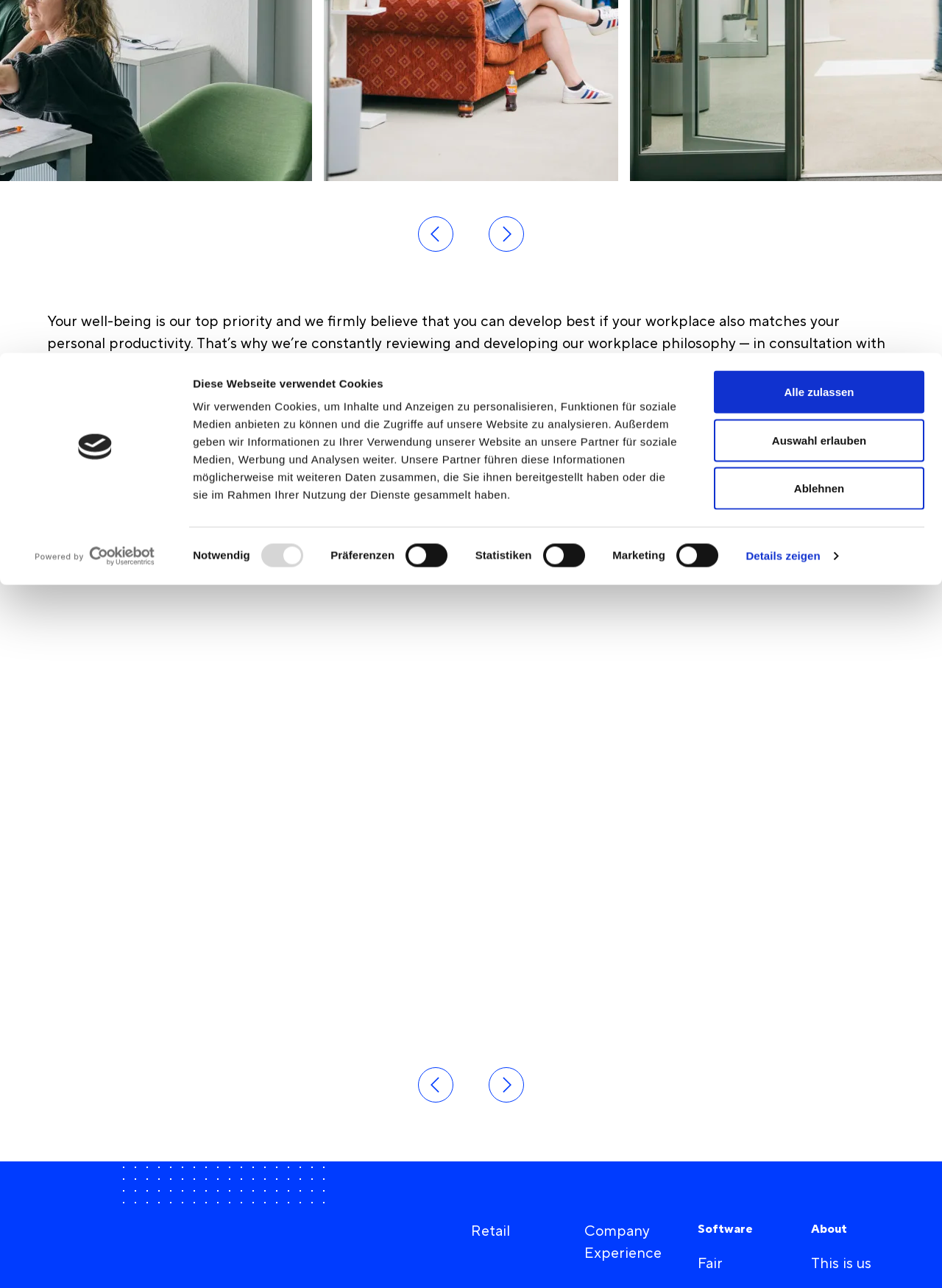Predict the bounding box coordinates of the UI element that matches this description: "Details zeigen". The coordinates should be in the format [left, top, right, bottom] with each value between 0 and 1.

[0.792, 0.335, 0.889, 0.352]